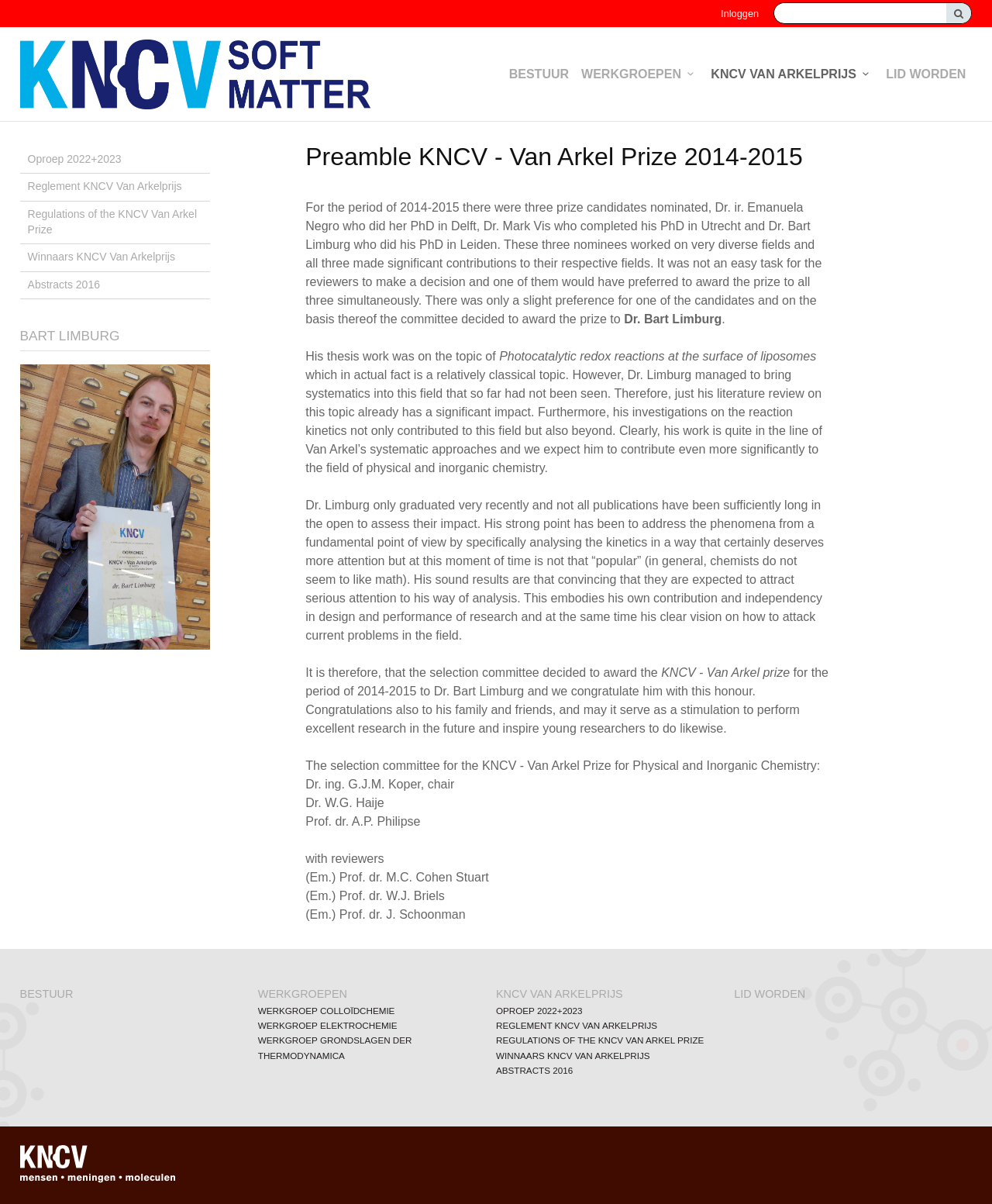How many nominees were there for the prize?
Based on the image, provide a one-word or brief-phrase response.

Three